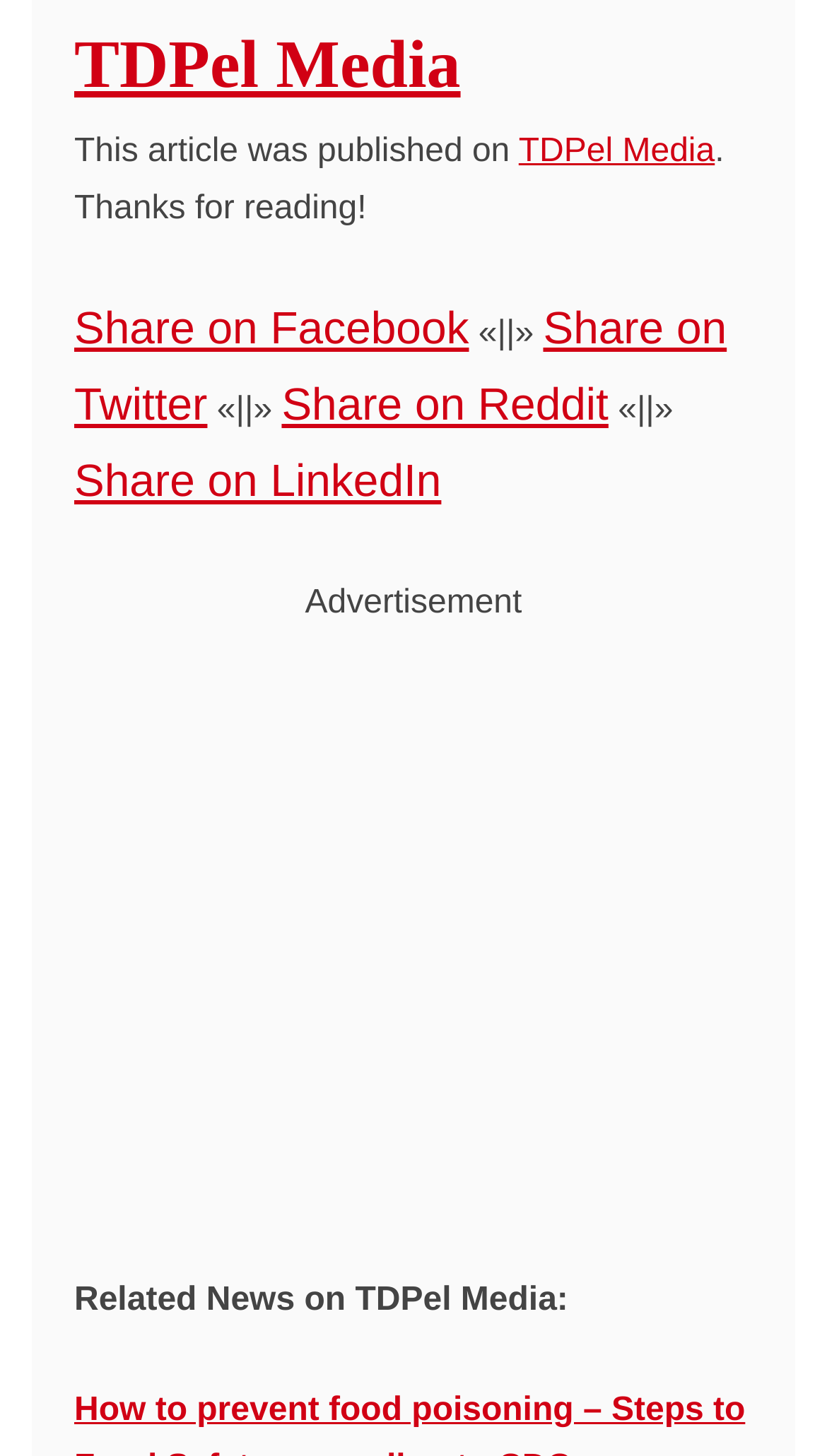Identify the bounding box for the given UI element using the description provided. Coordinates should be in the format (top-left x, top-left y, bottom-right x, bottom-right y) and must be between 0 and 1. Here is the description: TDPel Media

[0.09, 0.018, 0.557, 0.07]